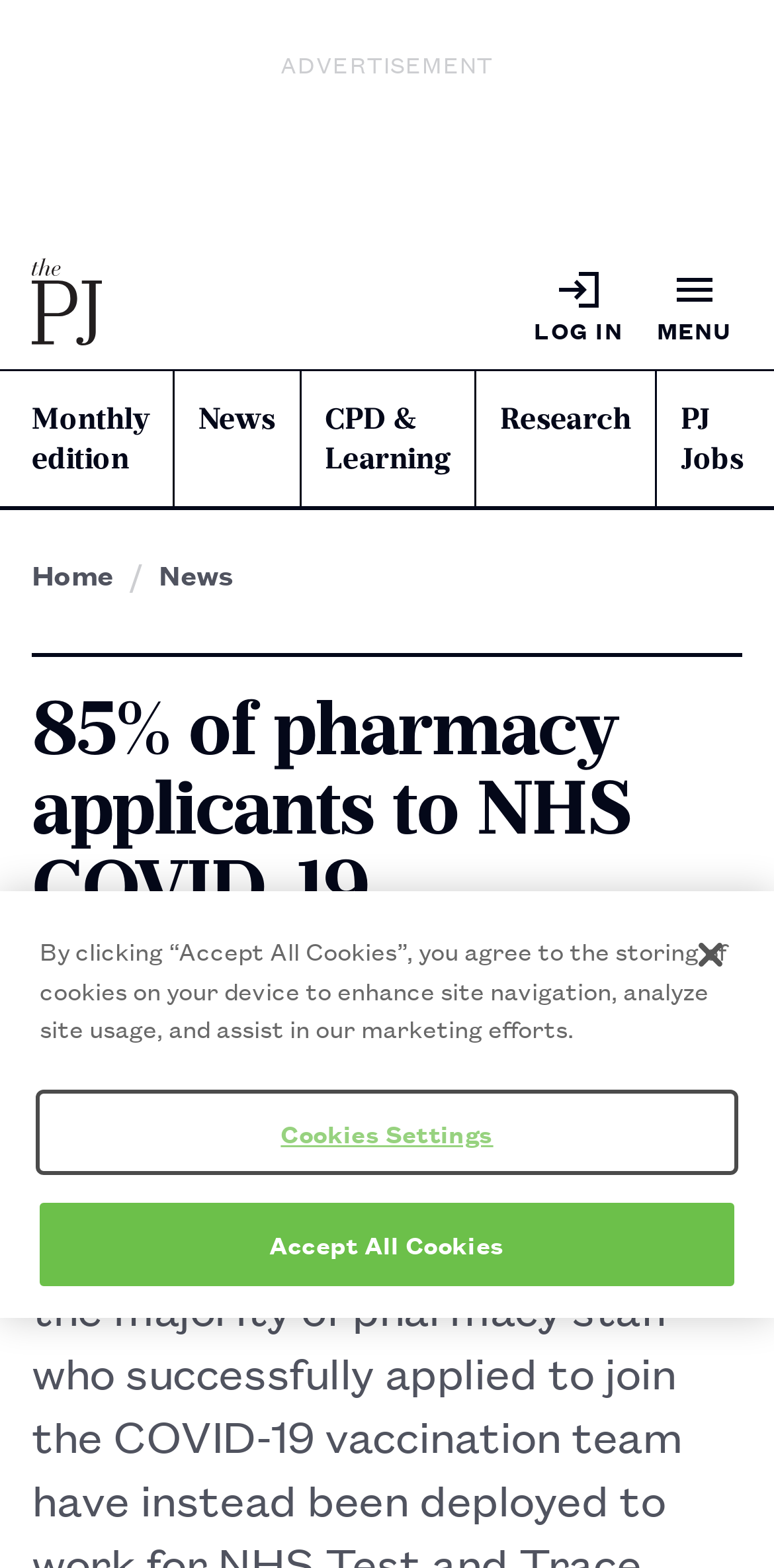Find the bounding box coordinates of the clickable element required to execute the following instruction: "Provide feedback". Provide the coordinates as four float numbers between 0 and 1, i.e., [left, top, right, bottom].

[0.784, 0.809, 0.976, 0.841]